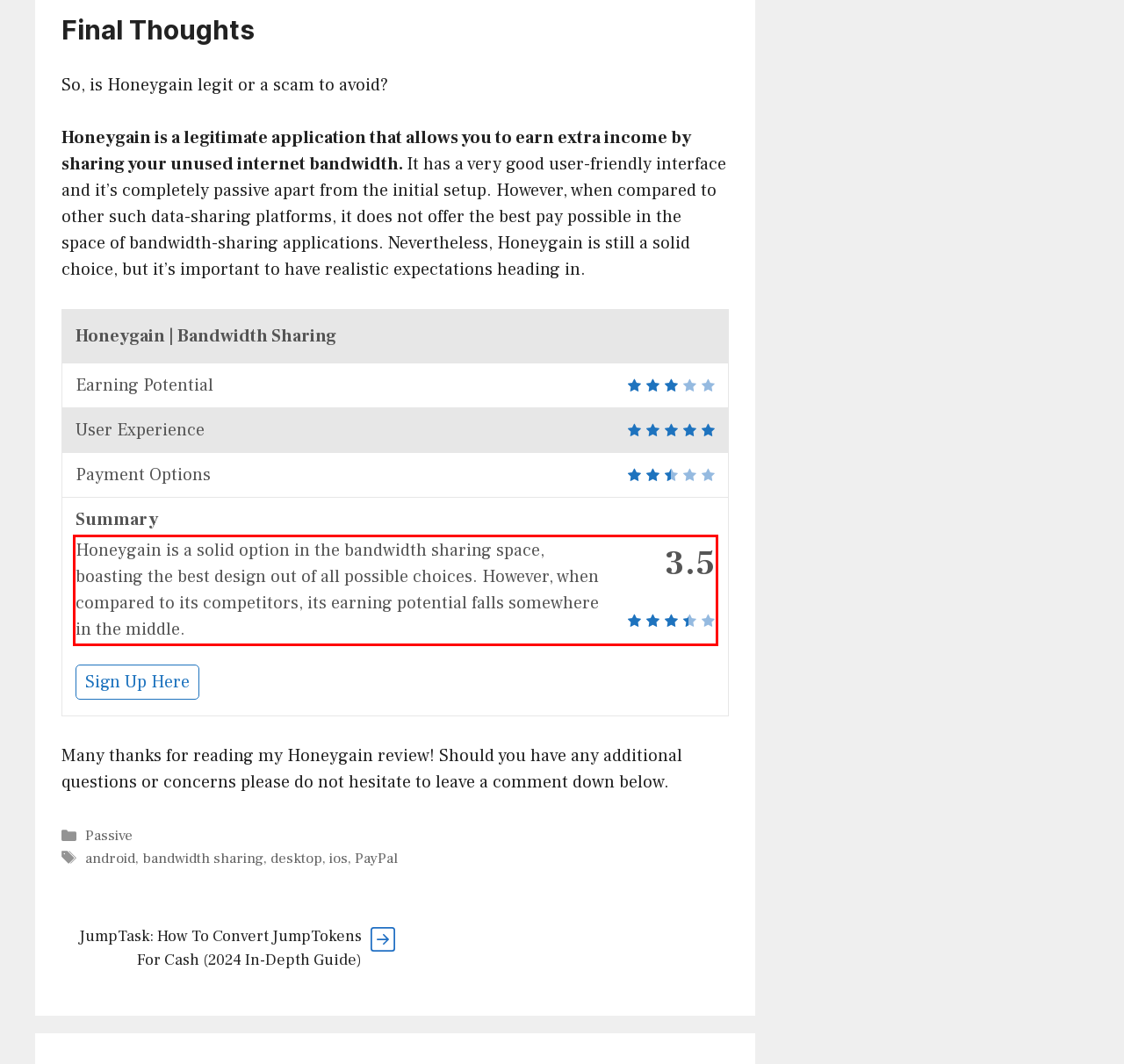There is a screenshot of a webpage with a red bounding box around a UI element. Please use OCR to extract the text within the red bounding box.

Honeygain is a solid option in the bandwidth sharing space, boasting the best design out of all possible choices. However, when compared to its competitors, its earning potential falls somewhere in the middle.